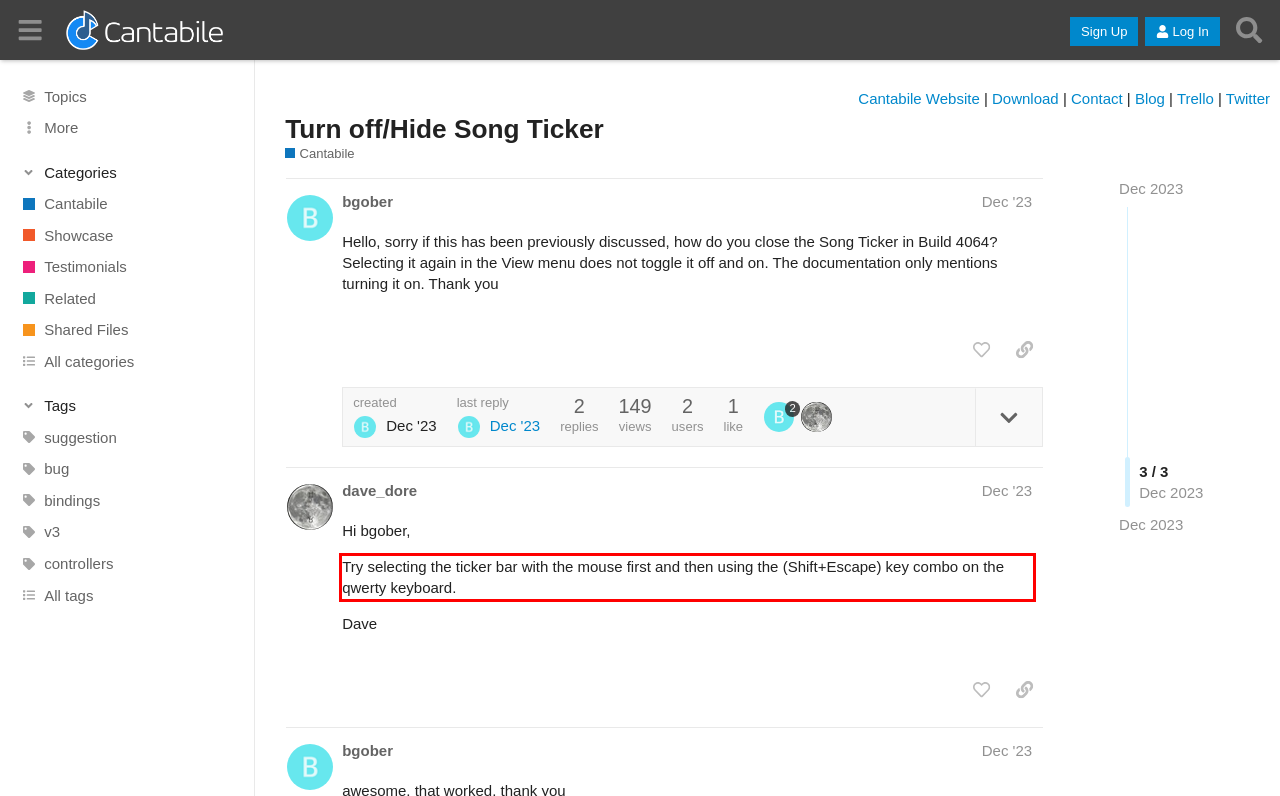Examine the screenshot of the webpage, locate the red bounding box, and generate the text contained within it.

Try selecting the ticker bar with the mouse first and then using the (Shift+Escape) key combo on the qwerty keyboard.